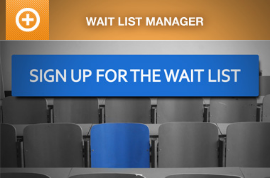Answer the question below using just one word or a short phrase: 
What do the empty seats in the background represent?

opportunity